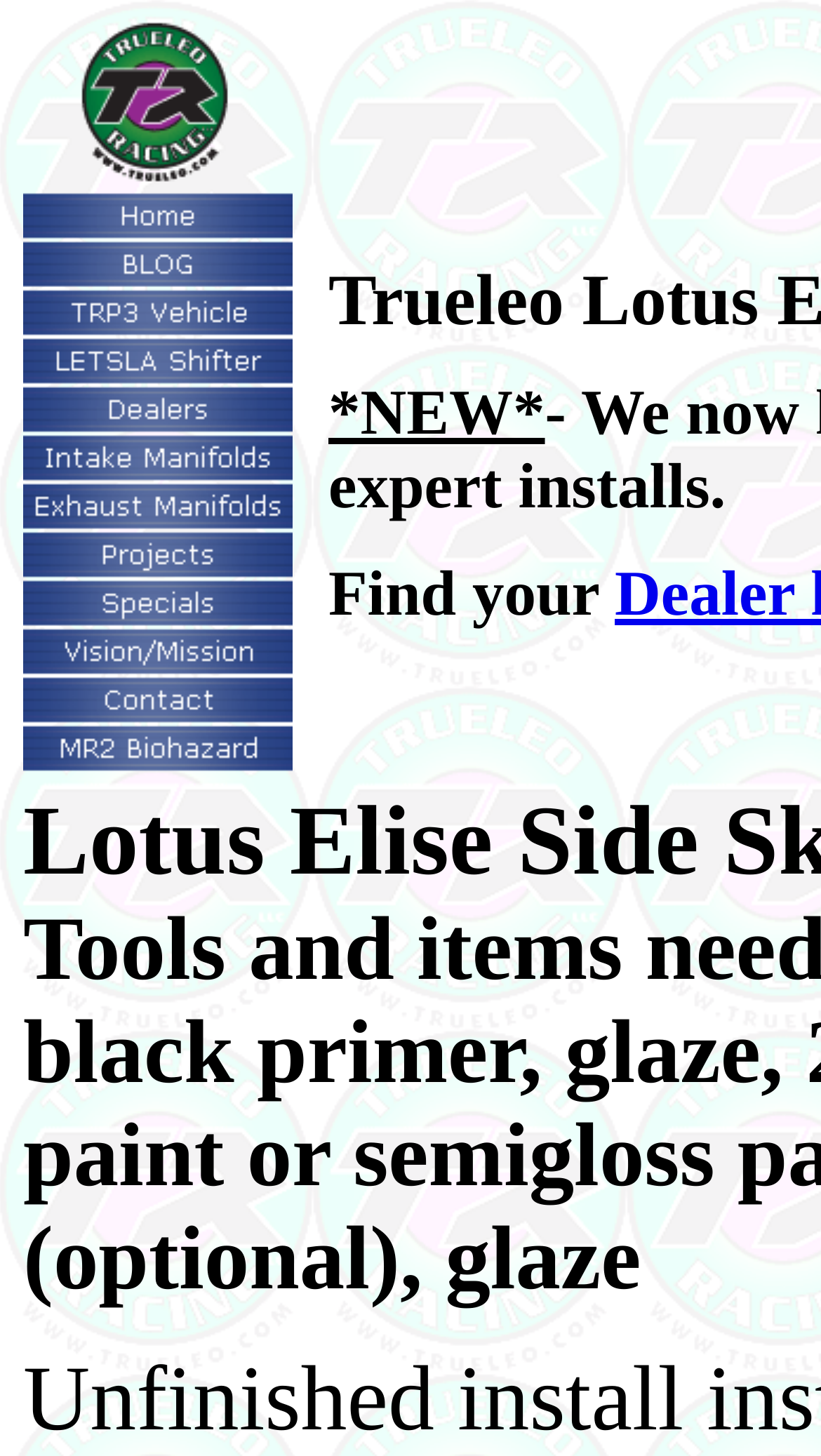Please identify the bounding box coordinates of the element's region that should be clicked to execute the following instruction: "contact us". The bounding box coordinates must be four float numbers between 0 and 1, i.e., [left, top, right, bottom].

[0.028, 0.479, 0.356, 0.503]